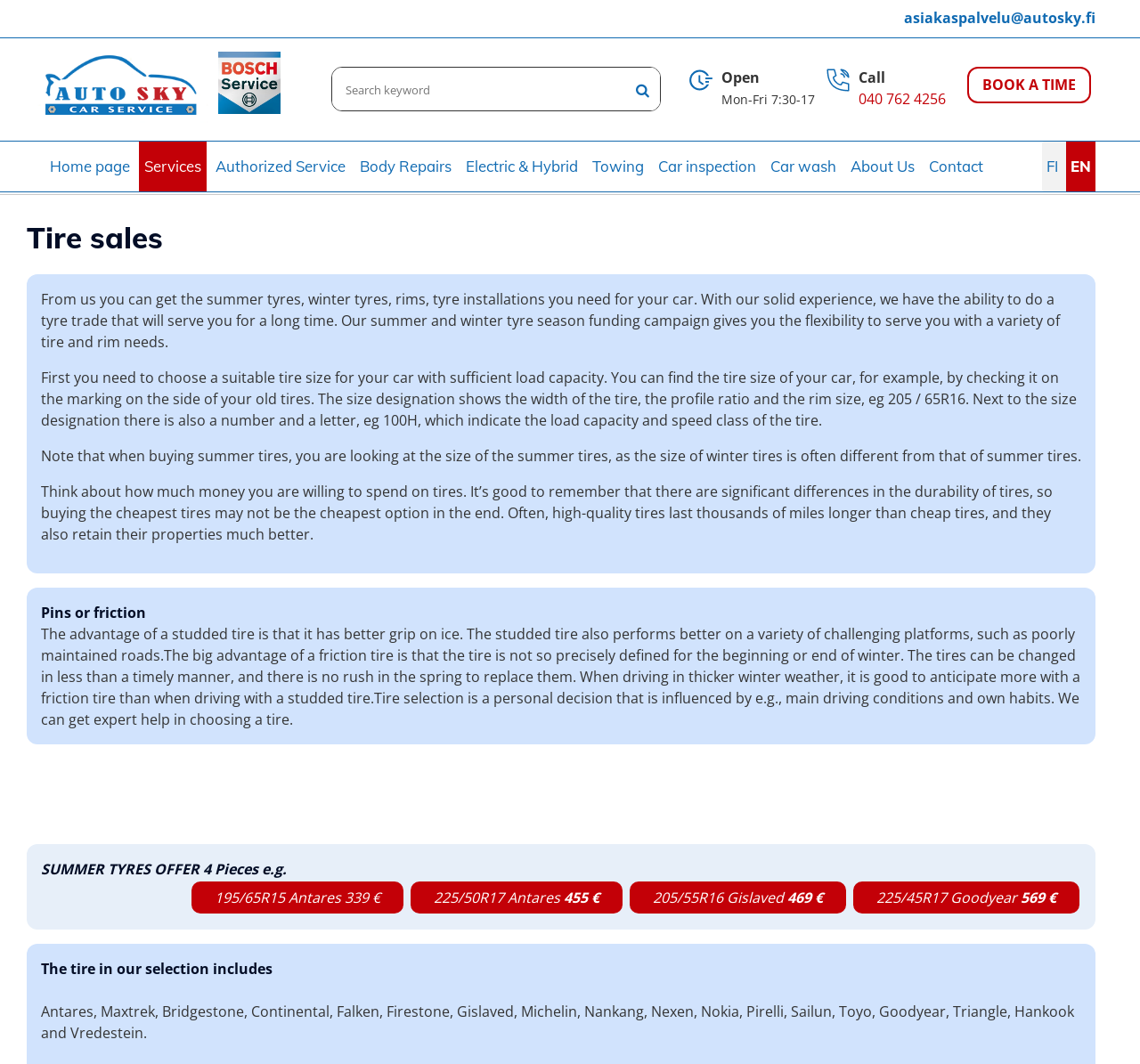Answer with a single word or phrase: 
What is the price of the 225/50R17 Antares tire?

455 €